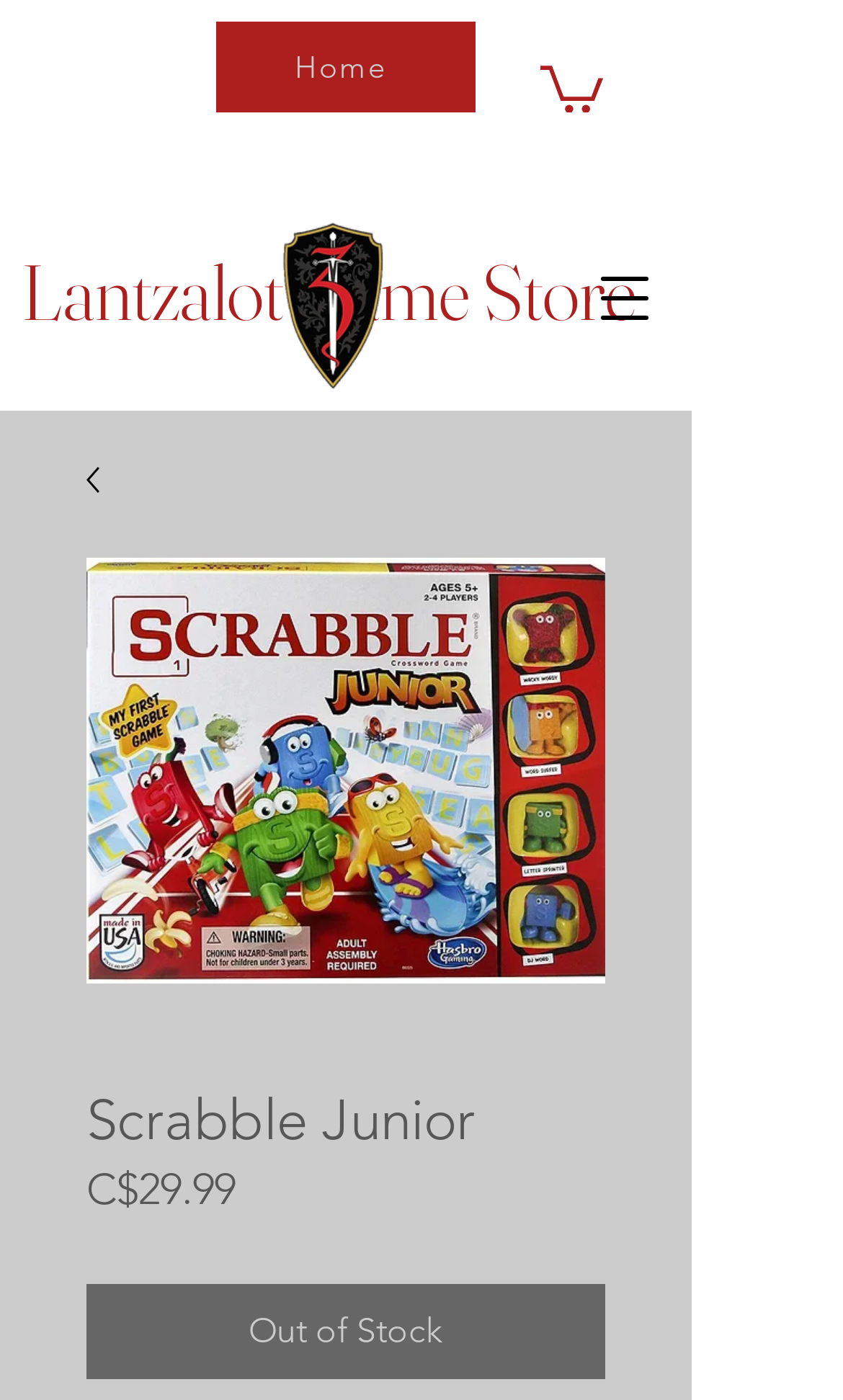Respond to the following question with a brief word or phrase:
What is the price of Scrabble Junior?

C$29.99